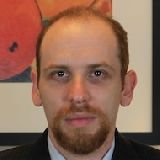Describe the scene depicted in the image with great detail.

The image features a professional-looking man with short, light brown hair and a goatee. He is dressed in a dark suit and light blue collared shirt, presenting a serious and composed demeanor. The background includes soft, abstract artwork with warm hues, enhancing the professional environment. This individual is associated with legal inquiries, particularly as a respondent in discussions about civil rights and legal matters, underscoring his expertise in these areas. He is identified as Brian Strickman, and he has contributed to questions regarding legal issues in Arizona, showcasing his engagement with community legal concerns.